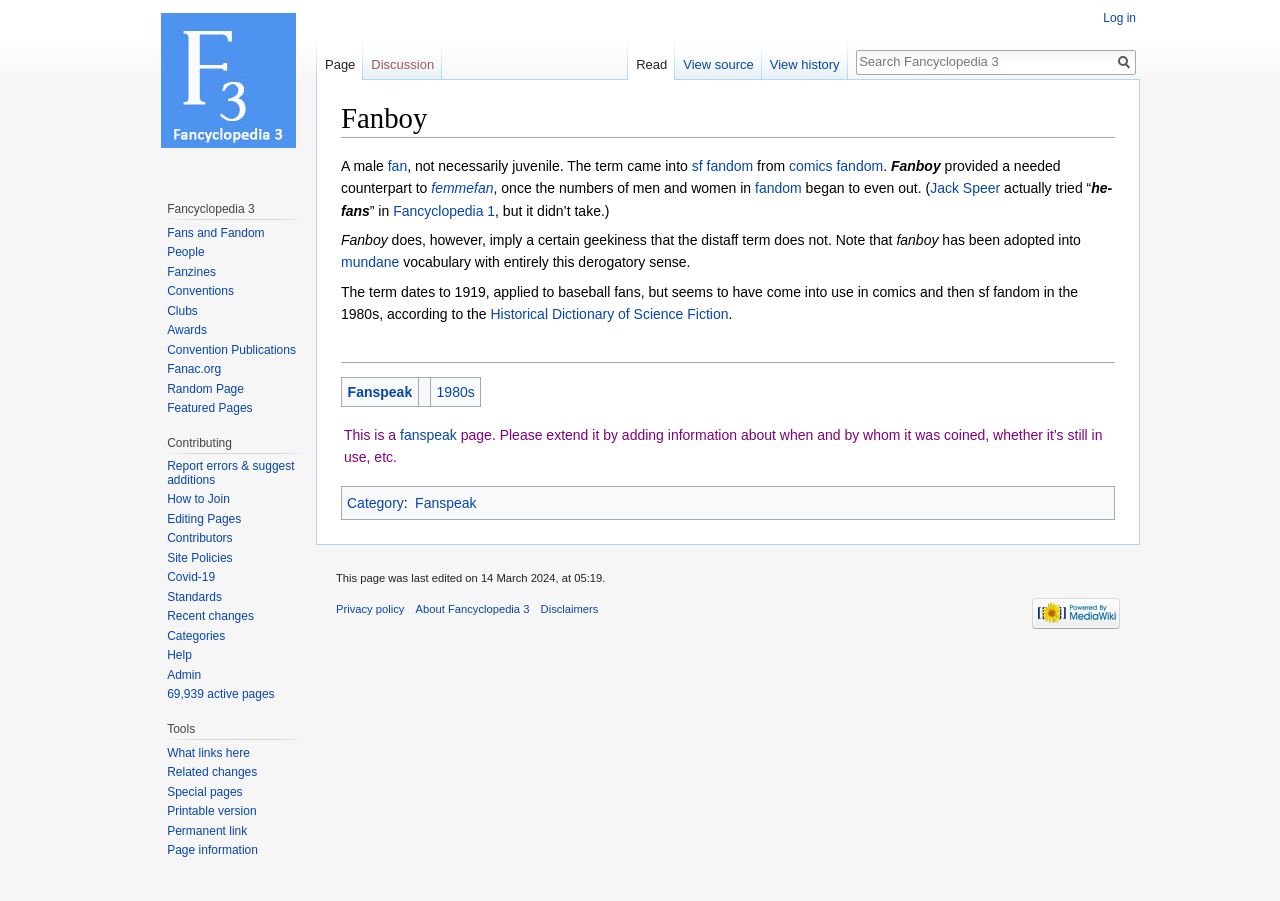Please identify the bounding box coordinates of the clickable element to fulfill the following instruction: "Search for something". The coordinates should be four float numbers between 0 and 1, i.e., [left, top, right, bottom].

[0.669, 0.057, 0.869, 0.079]